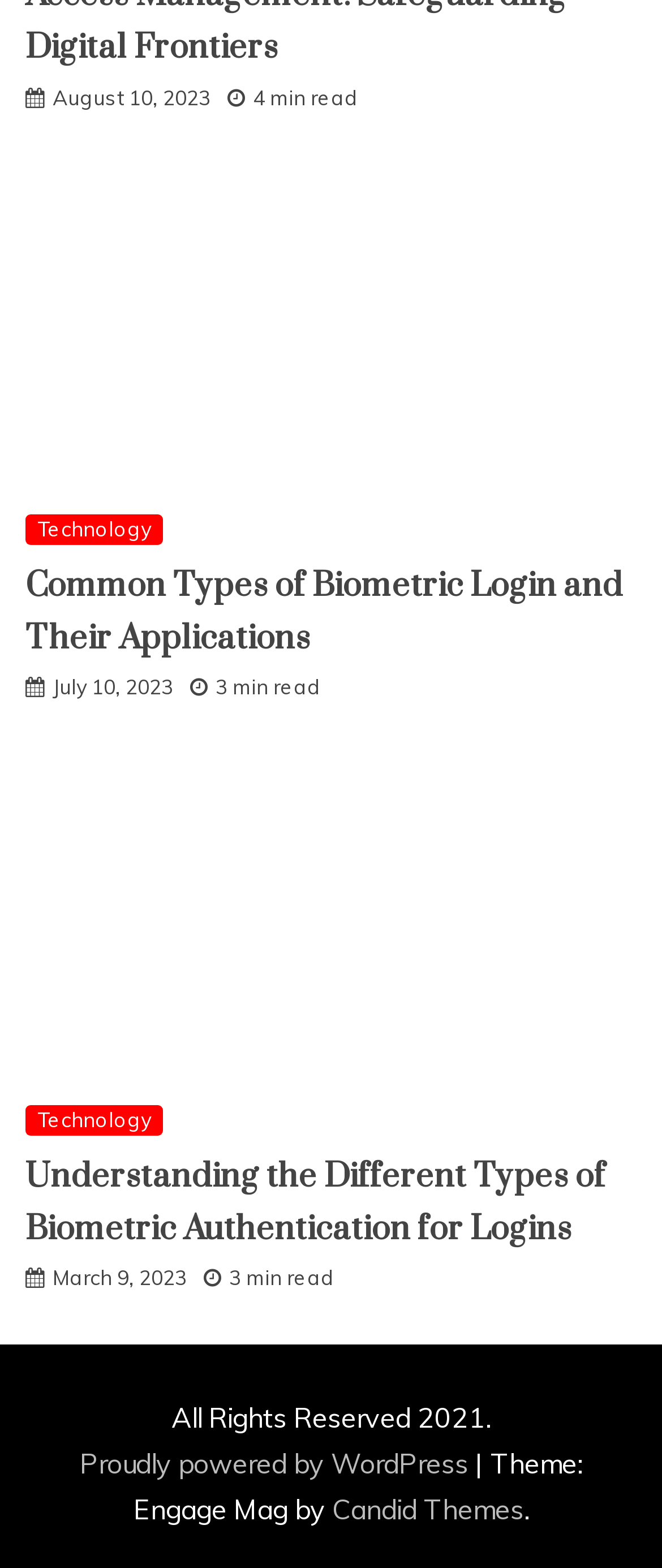Determine the bounding box coordinates of the element that should be clicked to execute the following command: "Visit the website powered by Candid Themes".

[0.501, 0.952, 0.791, 0.974]